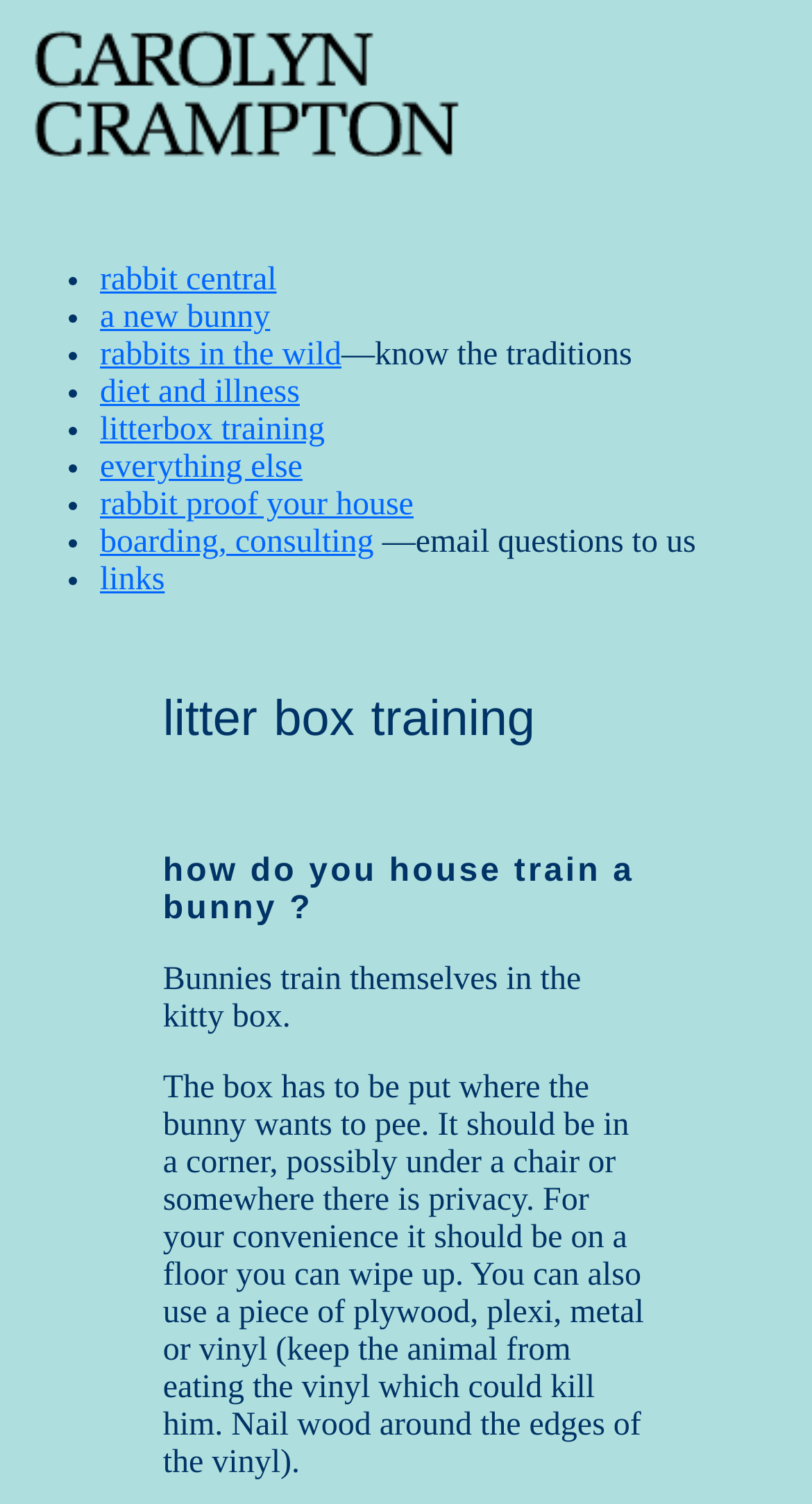Please provide a one-word or phrase answer to the question: 
What is the author's name?

Carolyn Crampton